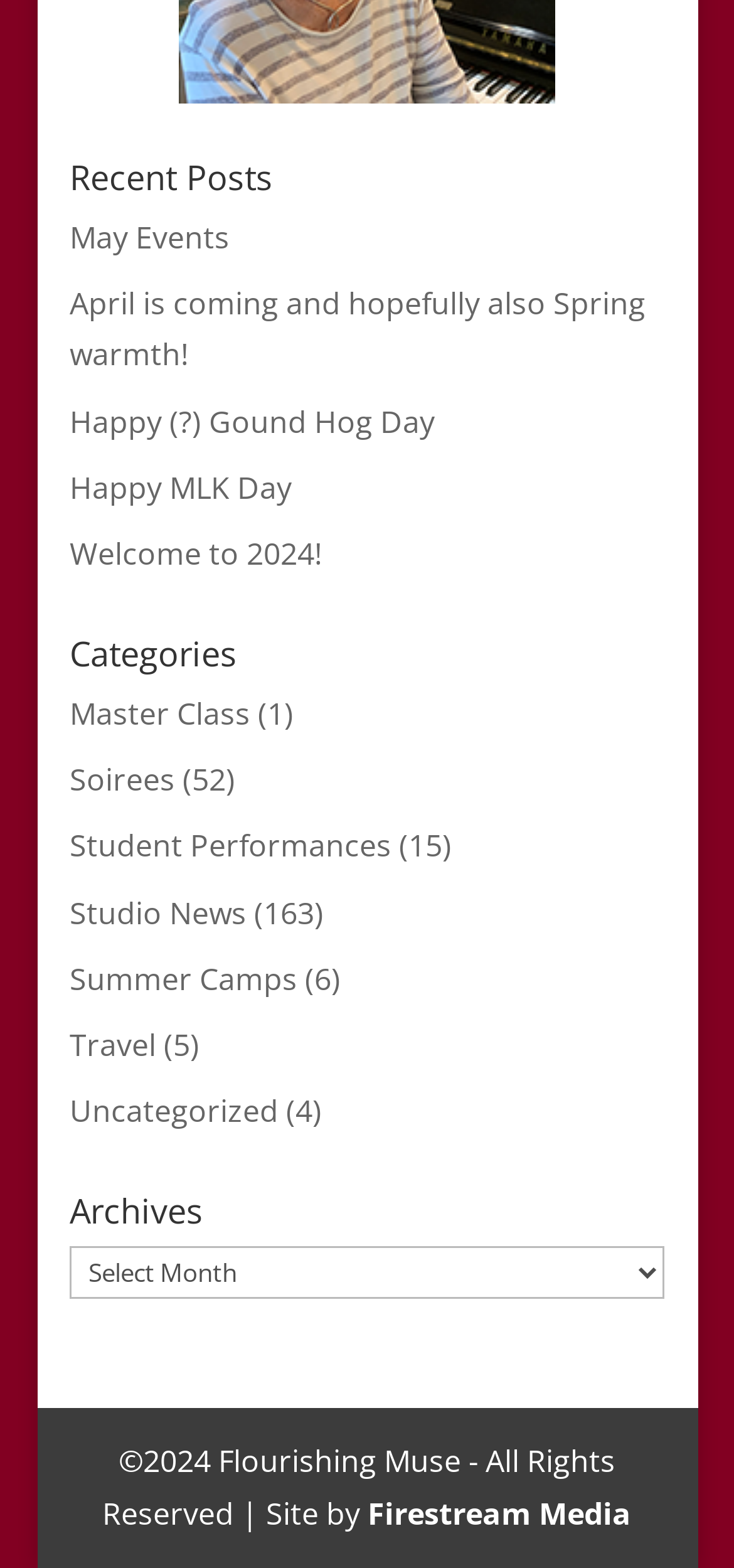Determine the bounding box coordinates of the clickable region to execute the instruction: "Visit Firestream Media". The coordinates should be four float numbers between 0 and 1, denoted as [left, top, right, bottom].

[0.501, 0.951, 0.86, 0.978]